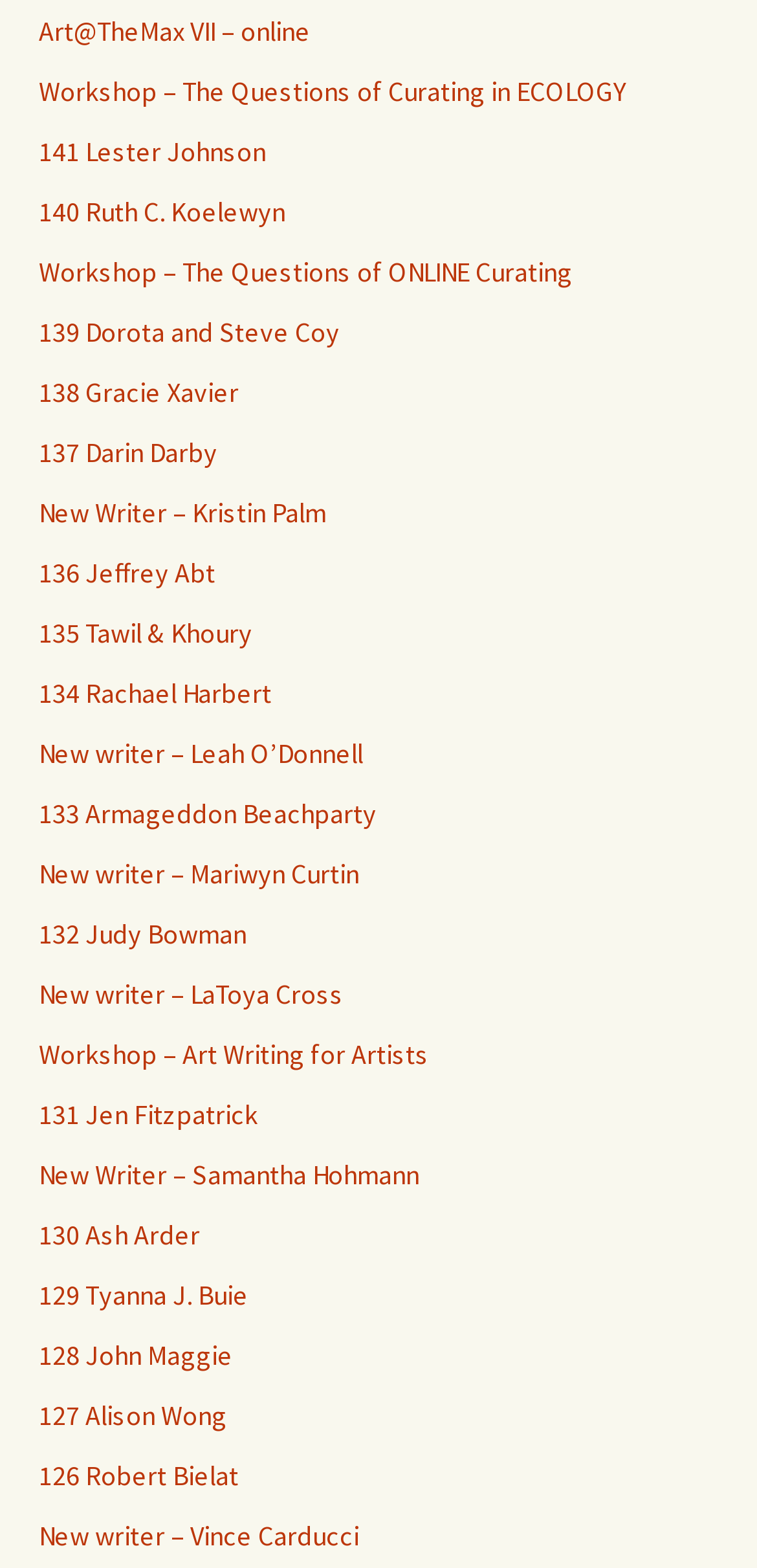Locate the bounding box coordinates of the region to be clicked to comply with the following instruction: "view the work of Armageddon Beachparty". The coordinates must be four float numbers between 0 and 1, in the form [left, top, right, bottom].

[0.051, 0.507, 0.497, 0.53]